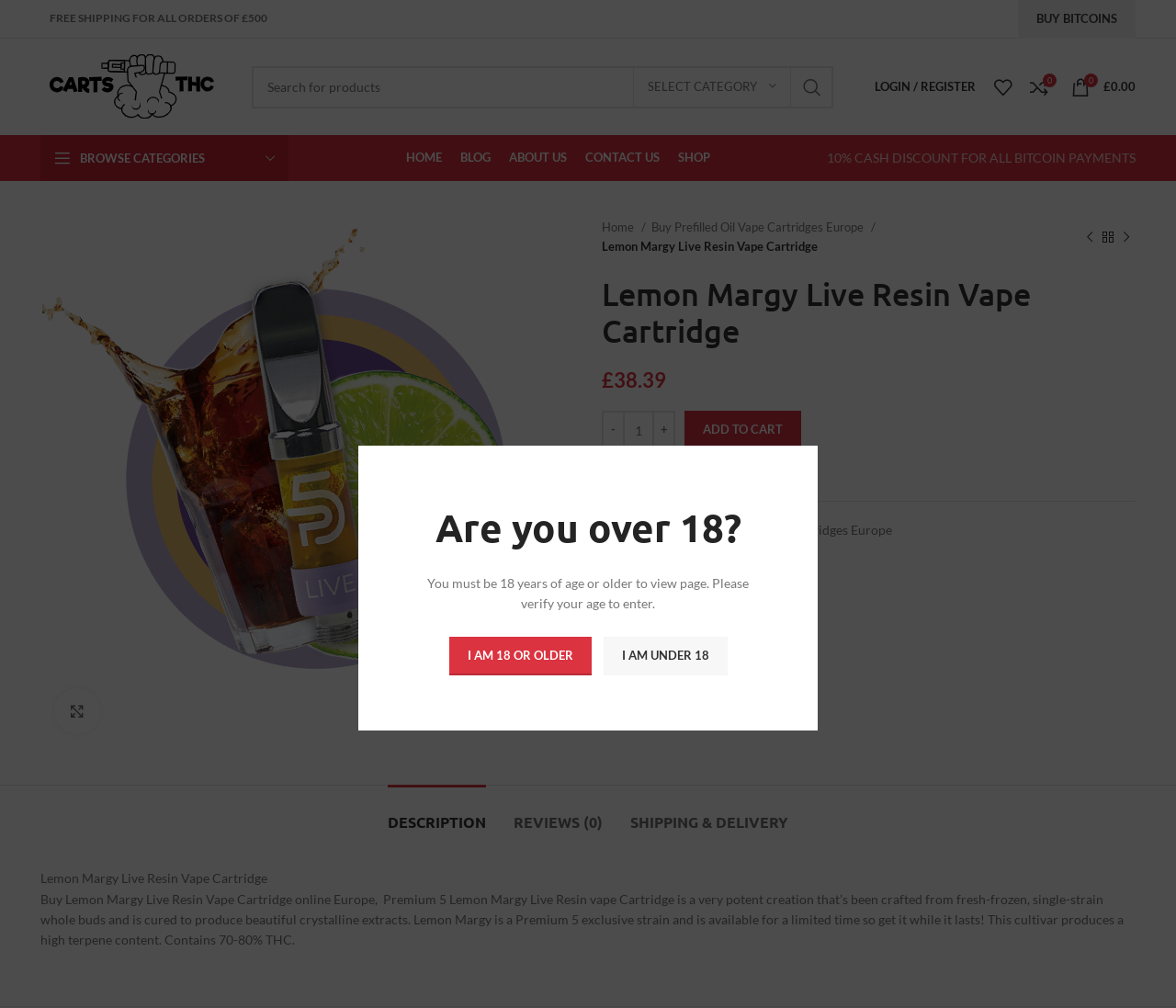Generate the text content of the main heading of the webpage.

Lemon Margy Live Resin Vape Cartridge